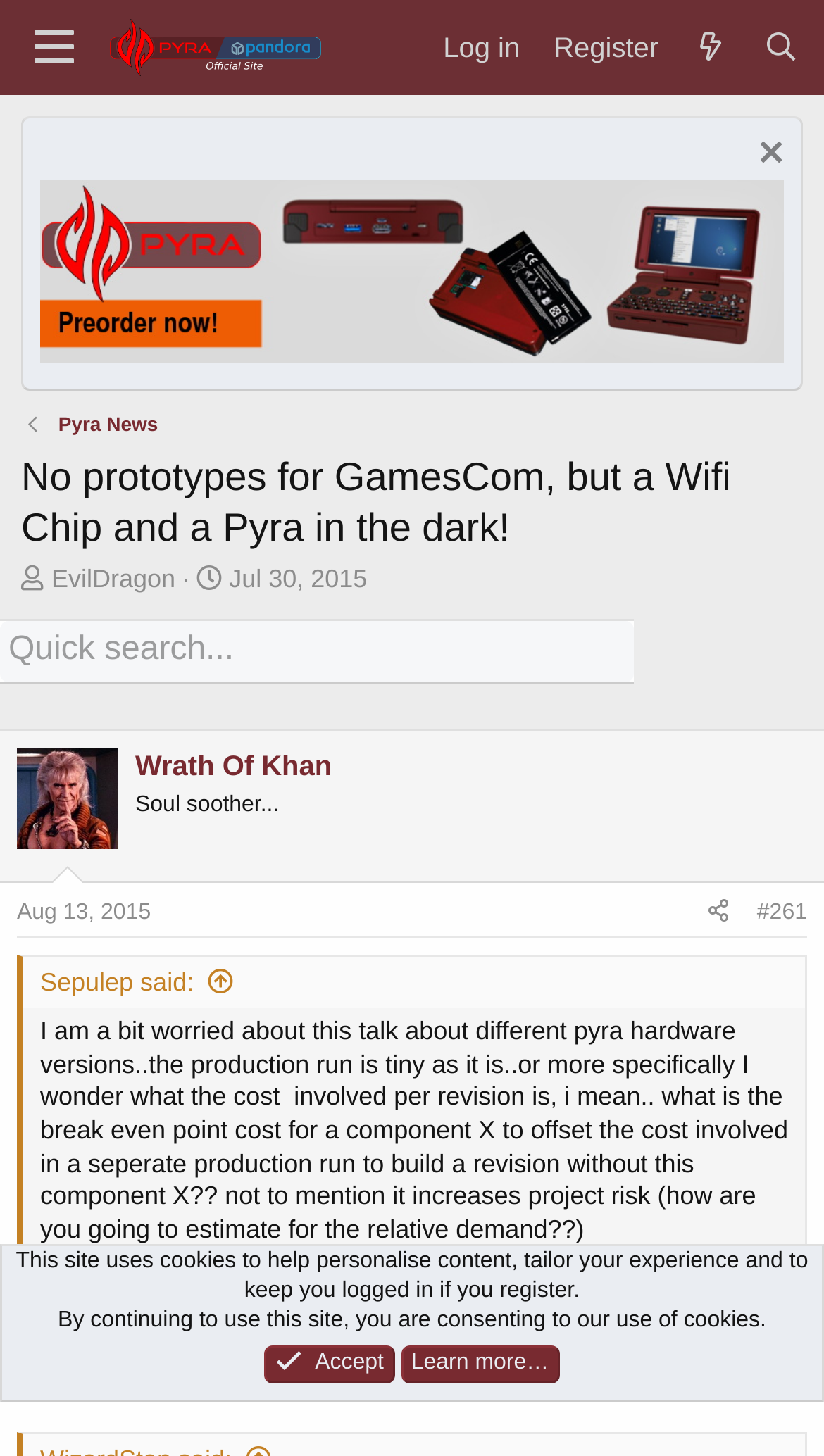Look at the image and write a detailed answer to the question: 
What is the text of the warning message at the bottom of the page?

I found the answer by looking at the bottom of the webpage, which contains a warning message about cookies. The message starts with 'This site uses cookies to help personalise content...', indicating that the site uses cookies for personalization and other purposes.